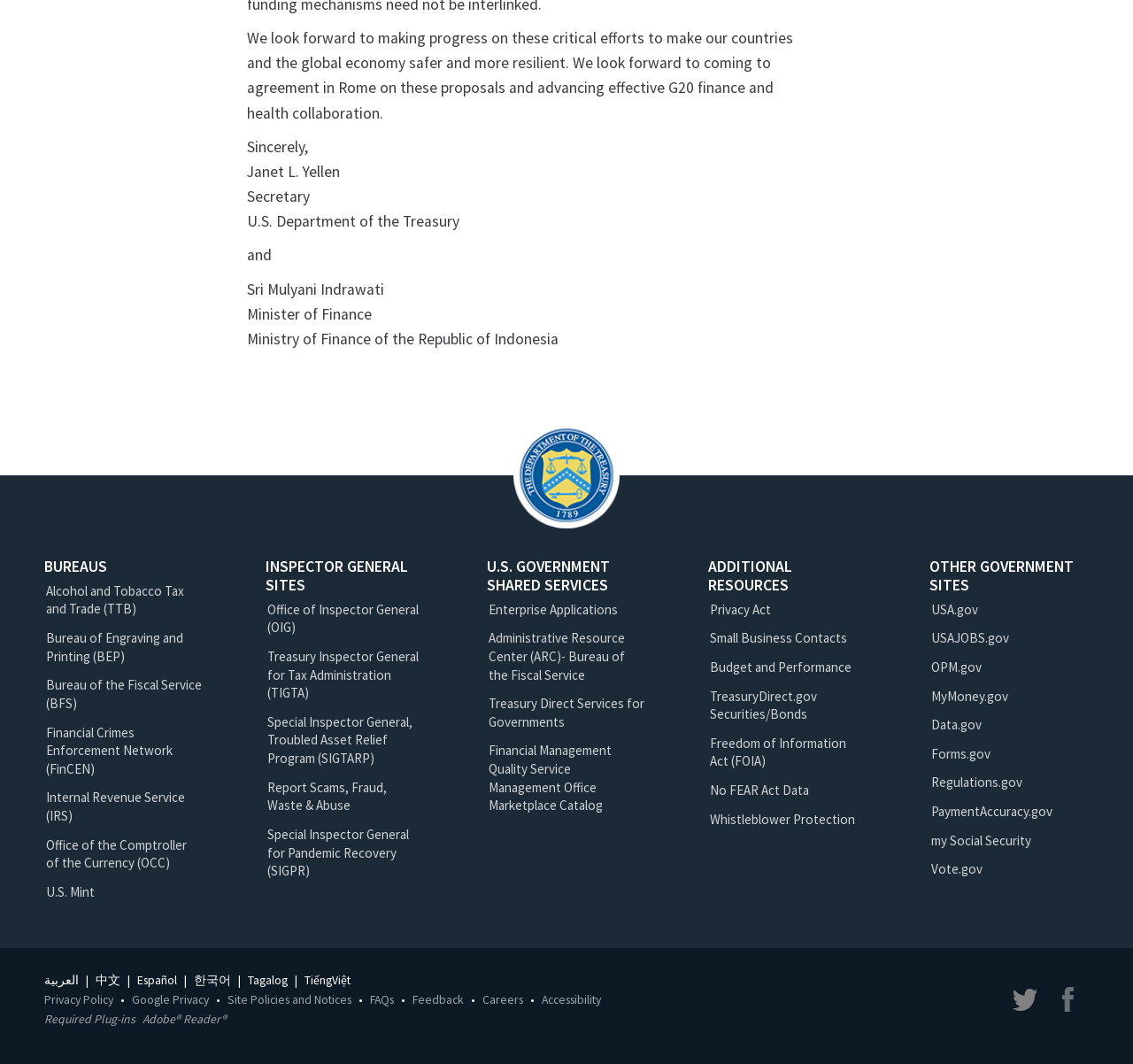Find the bounding box coordinates of the element to click in order to complete this instruction: "Visit the 'Office of Inspector General (OIG)' site". The bounding box coordinates must be four float numbers between 0 and 1, denoted as [left, top, right, bottom].

[0.236, 0.565, 0.369, 0.598]